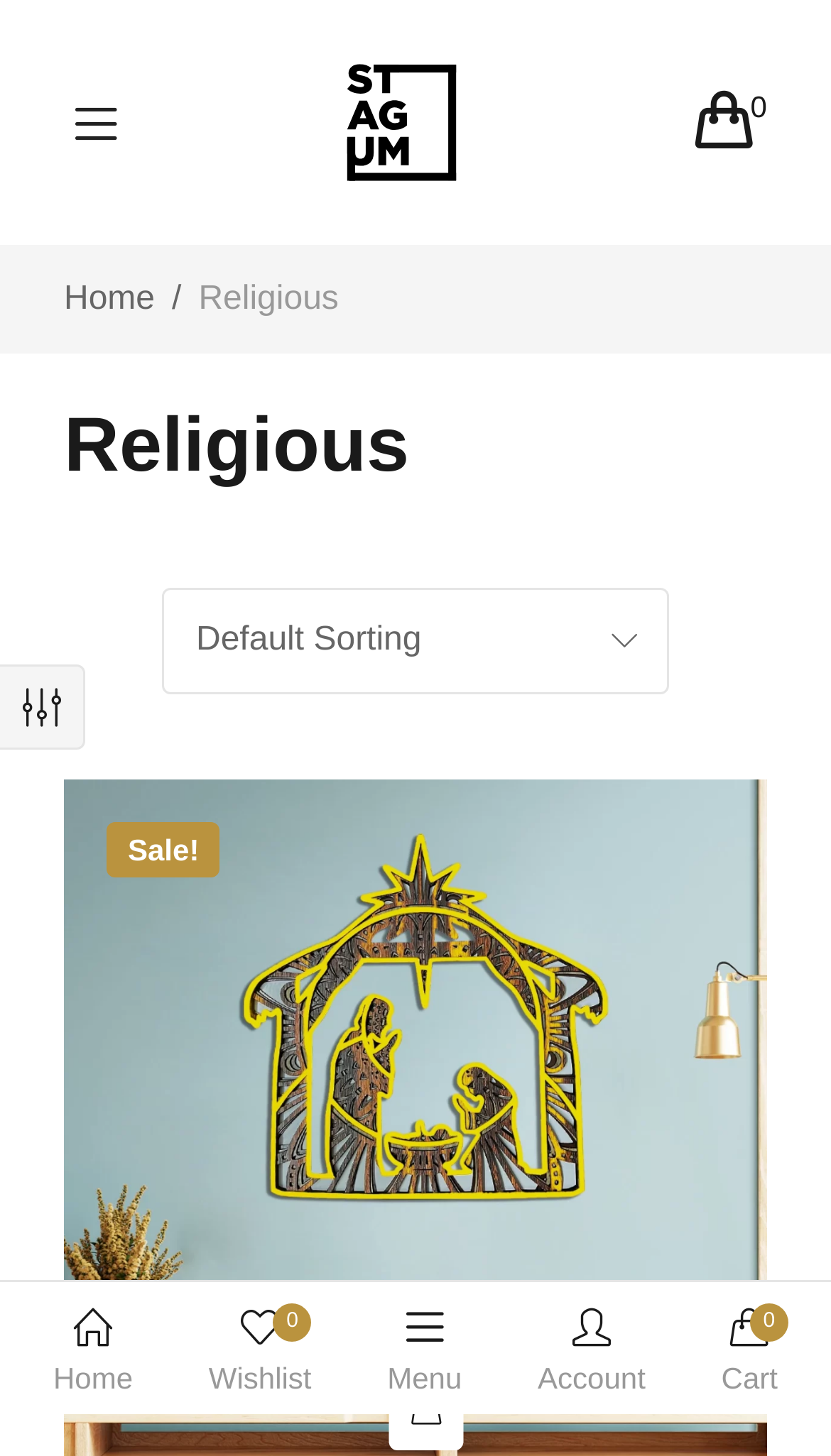Indicate the bounding box coordinates of the element that must be clicked to execute the instruction: "Close the current window". The coordinates should be given as four float numbers between 0 and 1, i.e., [left, top, right, bottom].

[0.027, 0.472, 0.073, 0.499]